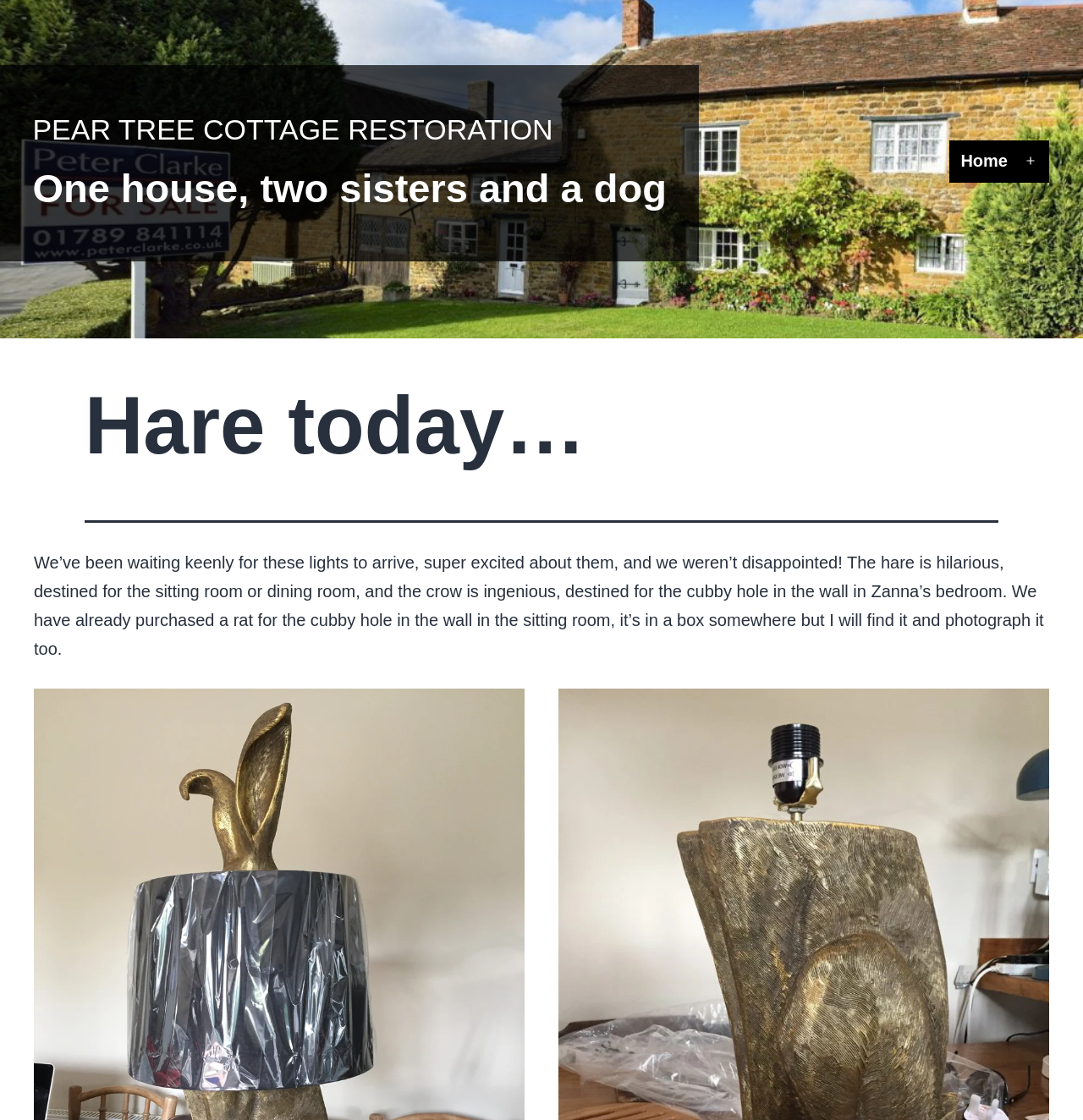Where is the hare destined for?
We need a detailed and exhaustive answer to the question. Please elaborate.

I found the answer by reading the static text element that describes the content of the webpage, which mentions that 'The hare is hilarious, destined for the sitting room or dining room'.